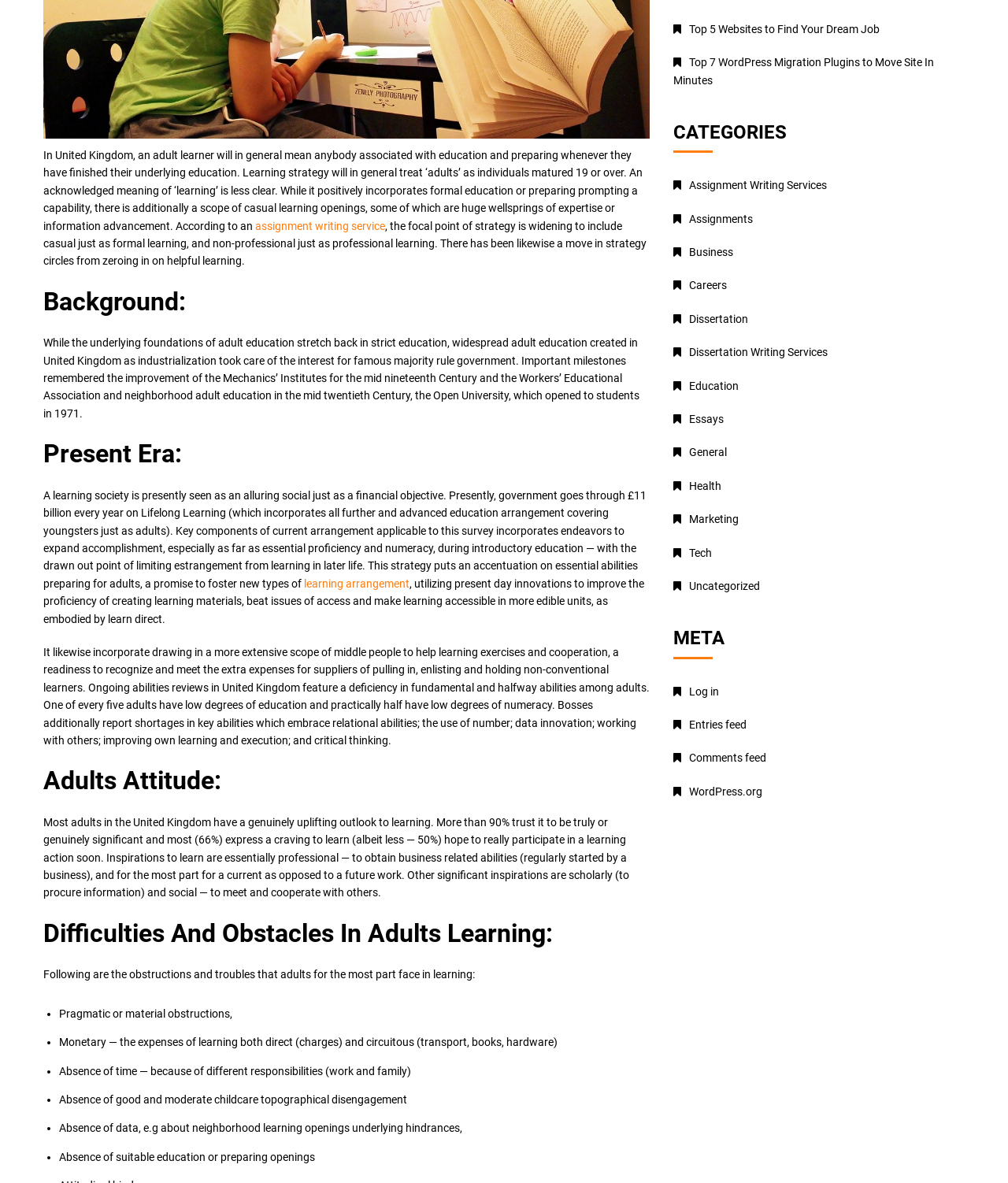From the element description: "Log in", extract the bounding box coordinates of the UI element. The coordinates should be expressed as four float numbers between 0 and 1, in the order [left, top, right, bottom].

[0.668, 0.579, 0.713, 0.59]